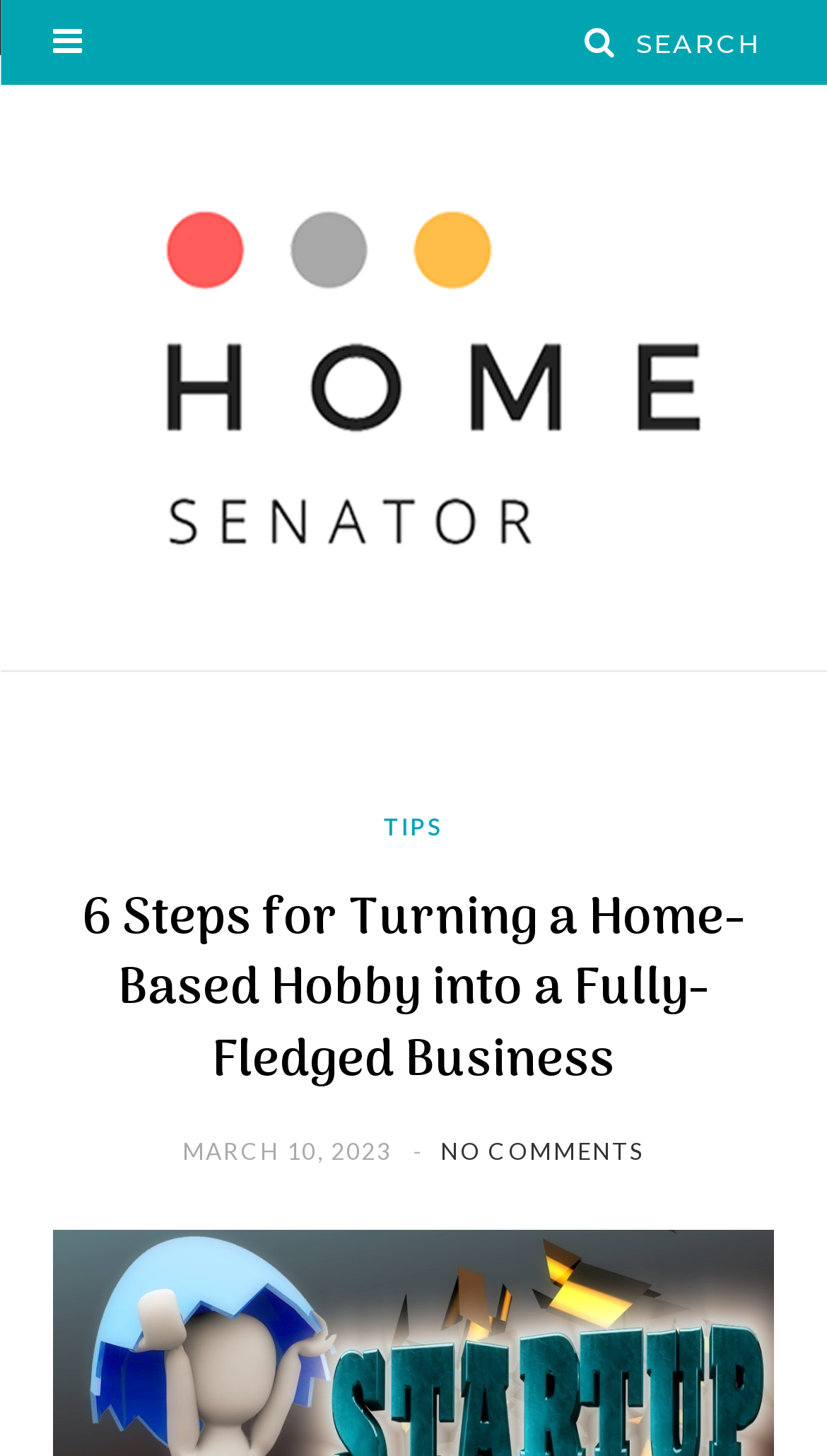Utilize the details in the image to give a detailed response to the question: What type of image is displayed on the webpage?

The image is located at the top of the webpage, and it has a link labeled 'Home Senator'. This suggests that the image is a logo for the website, and it may be used to represent the brand or identity of the website.